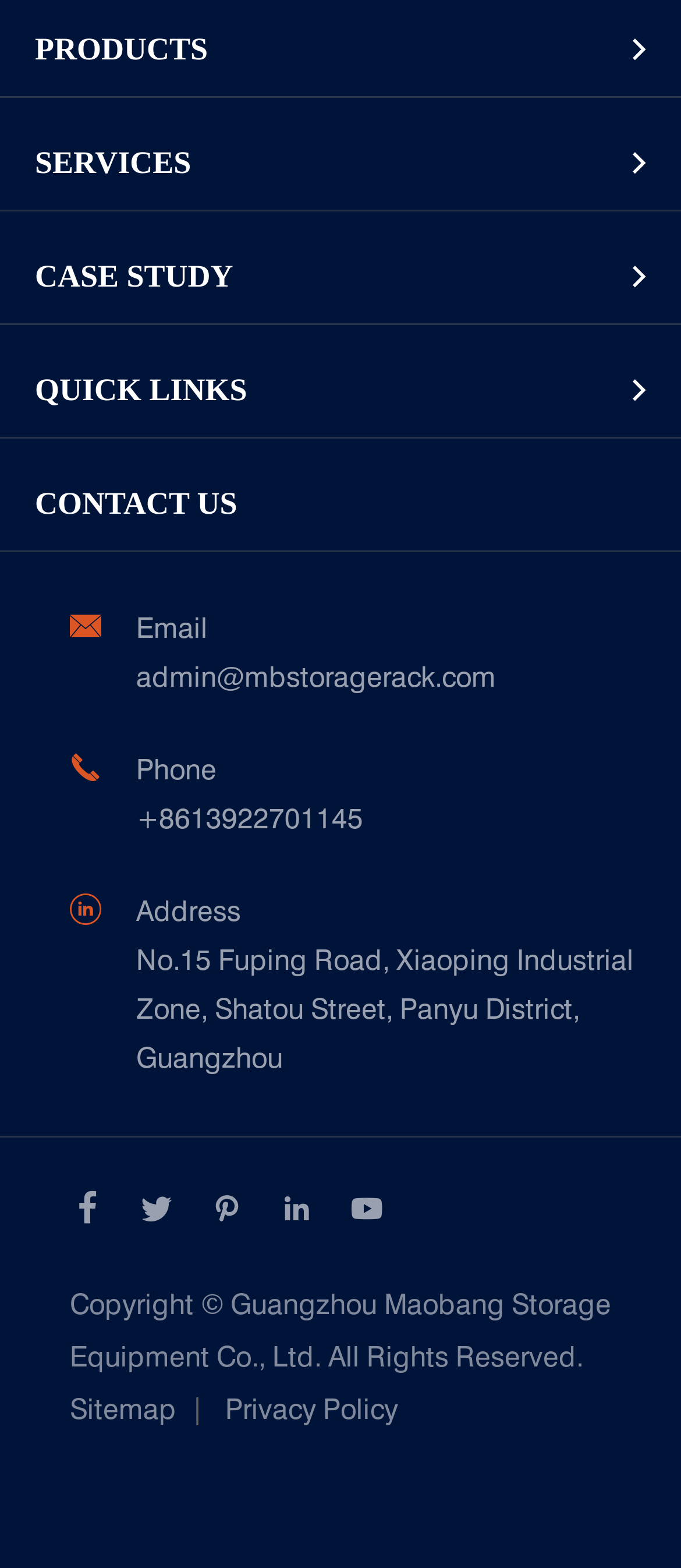Please identify the bounding box coordinates of the element's region that I should click in order to complete the following instruction: "Contact us through email". The bounding box coordinates consist of four float numbers between 0 and 1, i.e., [left, top, right, bottom].

[0.2, 0.417, 0.728, 0.449]